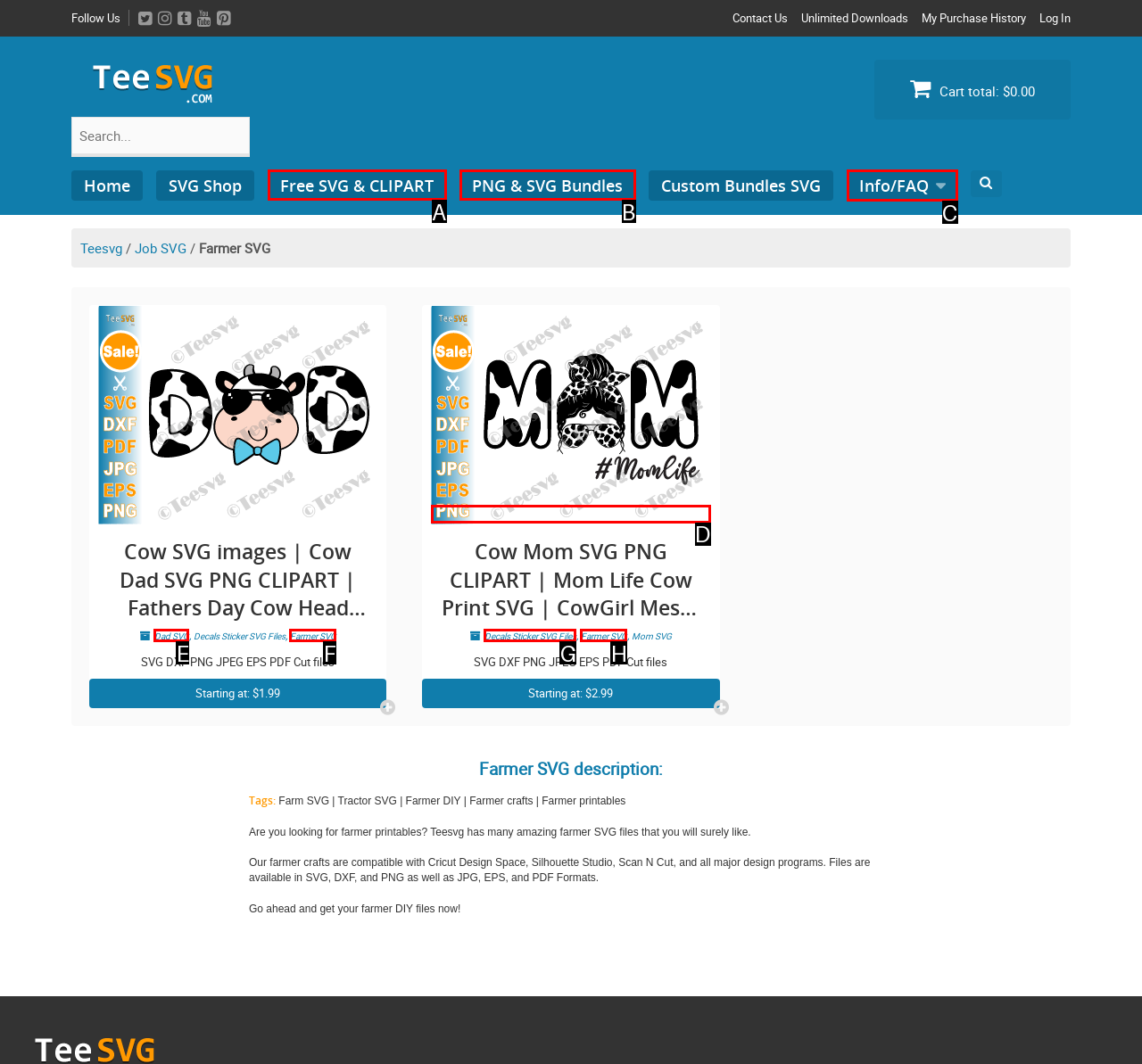Identify the option that corresponds to the description: audiobooks 
Provide the letter of the matching option from the available choices directly.

None